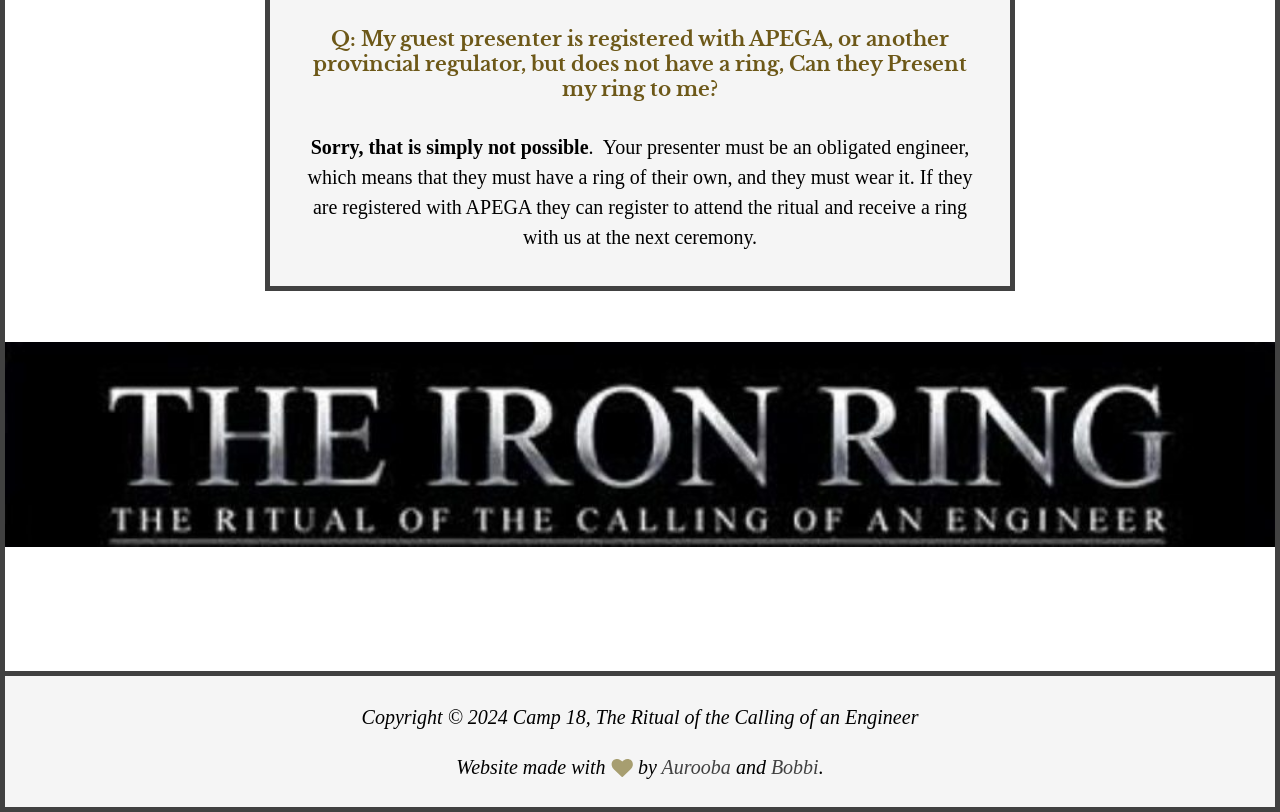Determine the bounding box for the UI element described here: "Aurooba".

[0.517, 0.931, 0.571, 0.958]